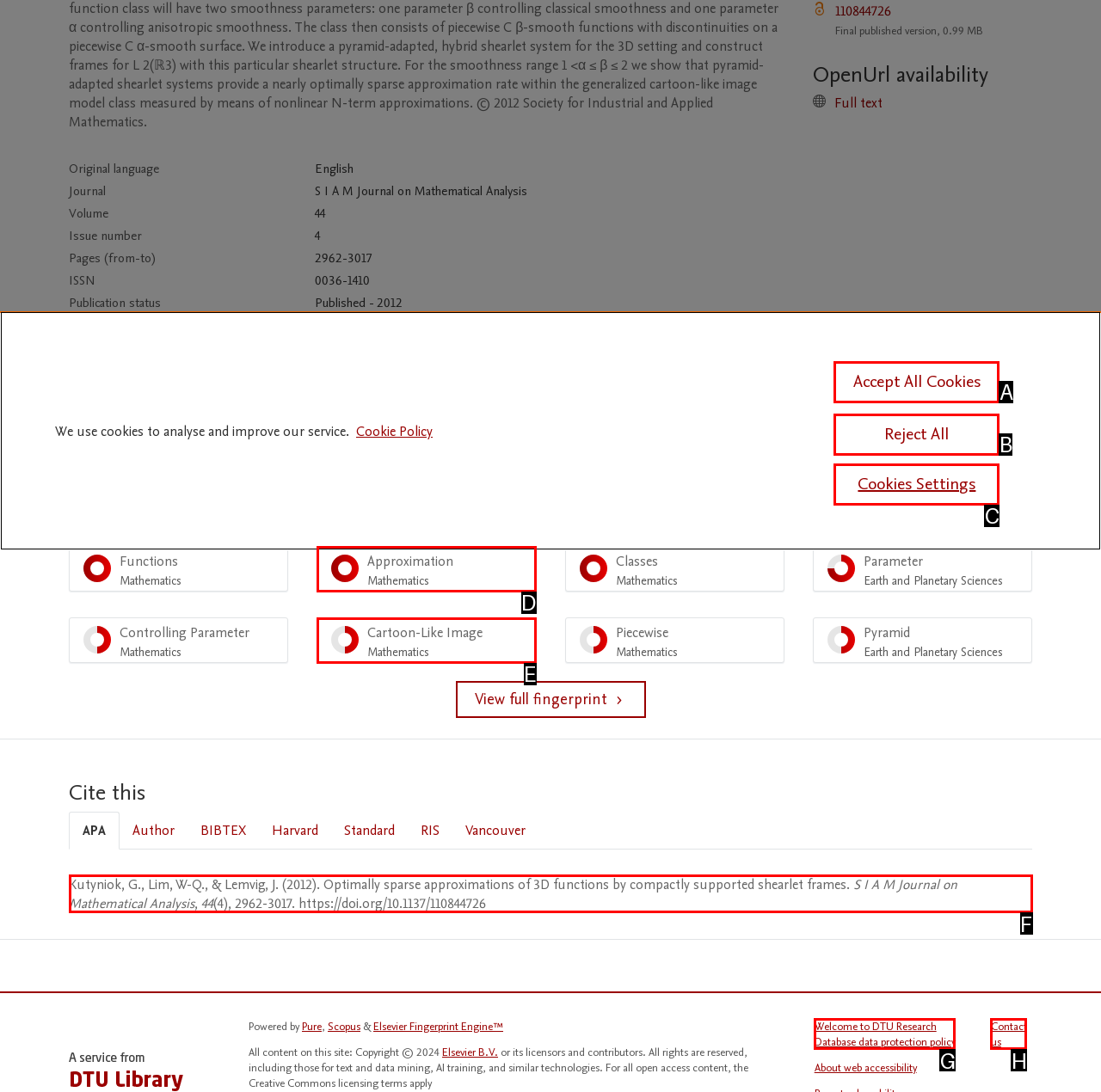Select the option that matches the description: Cartoon-Like Image Mathematics 50%. Answer with the letter of the correct option directly.

E